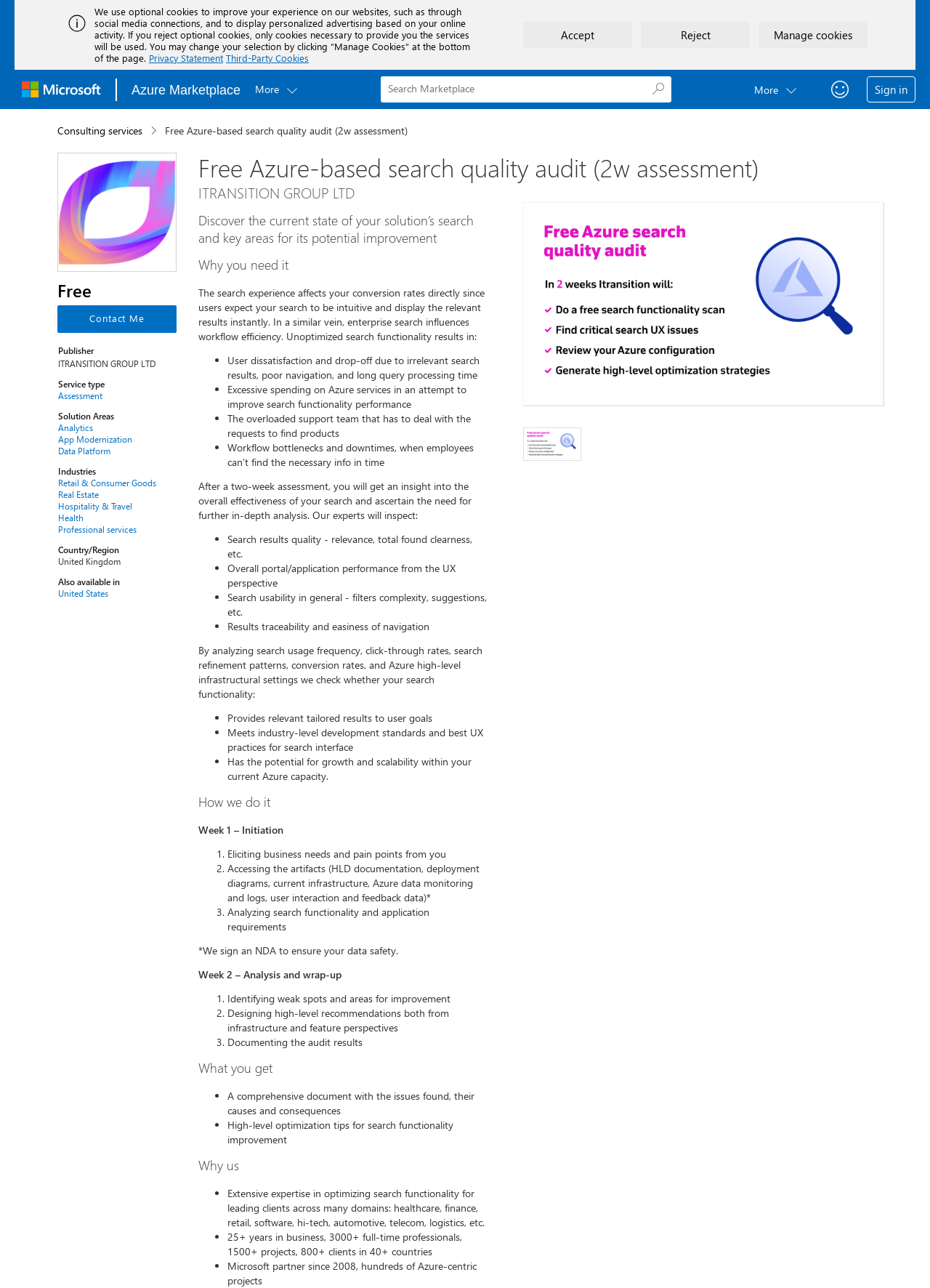Offer a meticulous description of the webpage's structure and content.

The webpage is about a free Azure-based search quality audit offered by ITRANSITION GROUP LTD. At the top, there is a banner with a cookie policy notification, which includes buttons to accept, reject, or manage cookies. Below the banner, there is a search bar with a search button and a link to skip to the main content.

On the left side, there are several buttons and links, including a "Consulting services" button, a "Contact Me" button, and links to "Assessment", "Analytics", "App Modernization", and other services. There is also a heading that reads "Publisher" and displays the company name "ITRANSITION GROUP LTD".

The main content of the page is divided into several sections. The first section has a heading that reads "Free Azure-based search quality audit (2w assessment)" and describes the service offered. The second section has a heading that reads "Why you need it" and explains the importance of optimizing search functionality. This section includes a list of four points, each describing a potential issue that can arise from unoptimized search functionality.

The third section has a heading that reads "After a two-week assessment, you will get an insight into the overall effectiveness of your search..." and describes what the assessment will cover. This section includes a list of five points, each describing an aspect of search functionality that will be inspected.

The fourth section has a heading that reads "By analyzing search usage frequency, click-through rates, search refinement patterns, conversion rates, and Azure high-level infrastructural settings..." and describes how the assessment will be conducted. This section includes a list of four points, each describing an aspect of search functionality that will be checked.

The final section has a heading that reads "How we do it" and describes the process of the assessment. This section includes a list of three points, each describing a step in the process.

Throughout the page, there are several images, including a delimiter image and an image related to the free Azure-based search quality audit. There are also several buttons, including a "Feedback" button, a "Sign in" button, and a "More" button with a dropdown list.